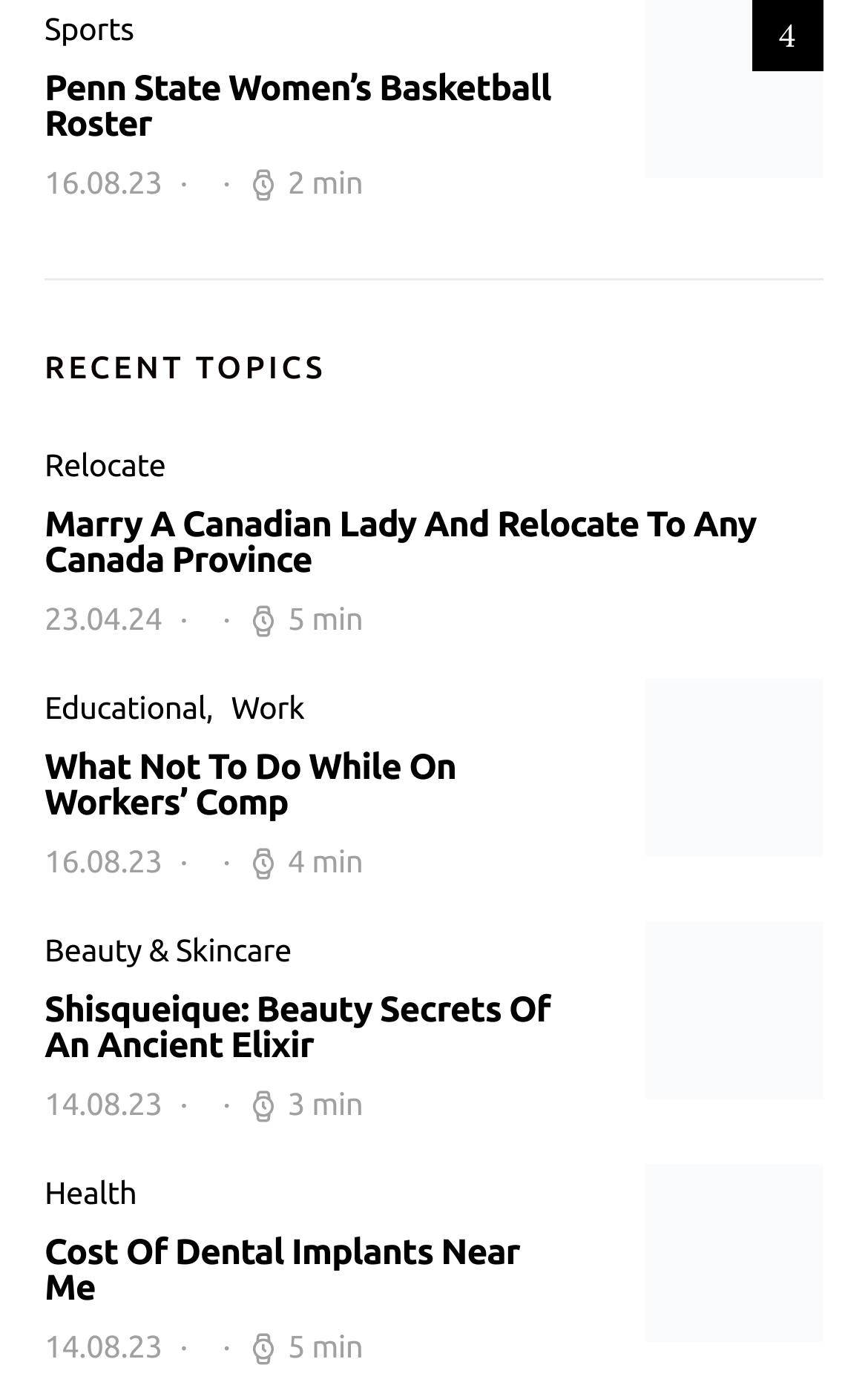Locate the bounding box coordinates of the clickable area to execute the instruction: "View recent topics". Provide the coordinates as four float numbers between 0 and 1, represented as [left, top, right, bottom].

[0.051, 0.254, 0.949, 0.277]